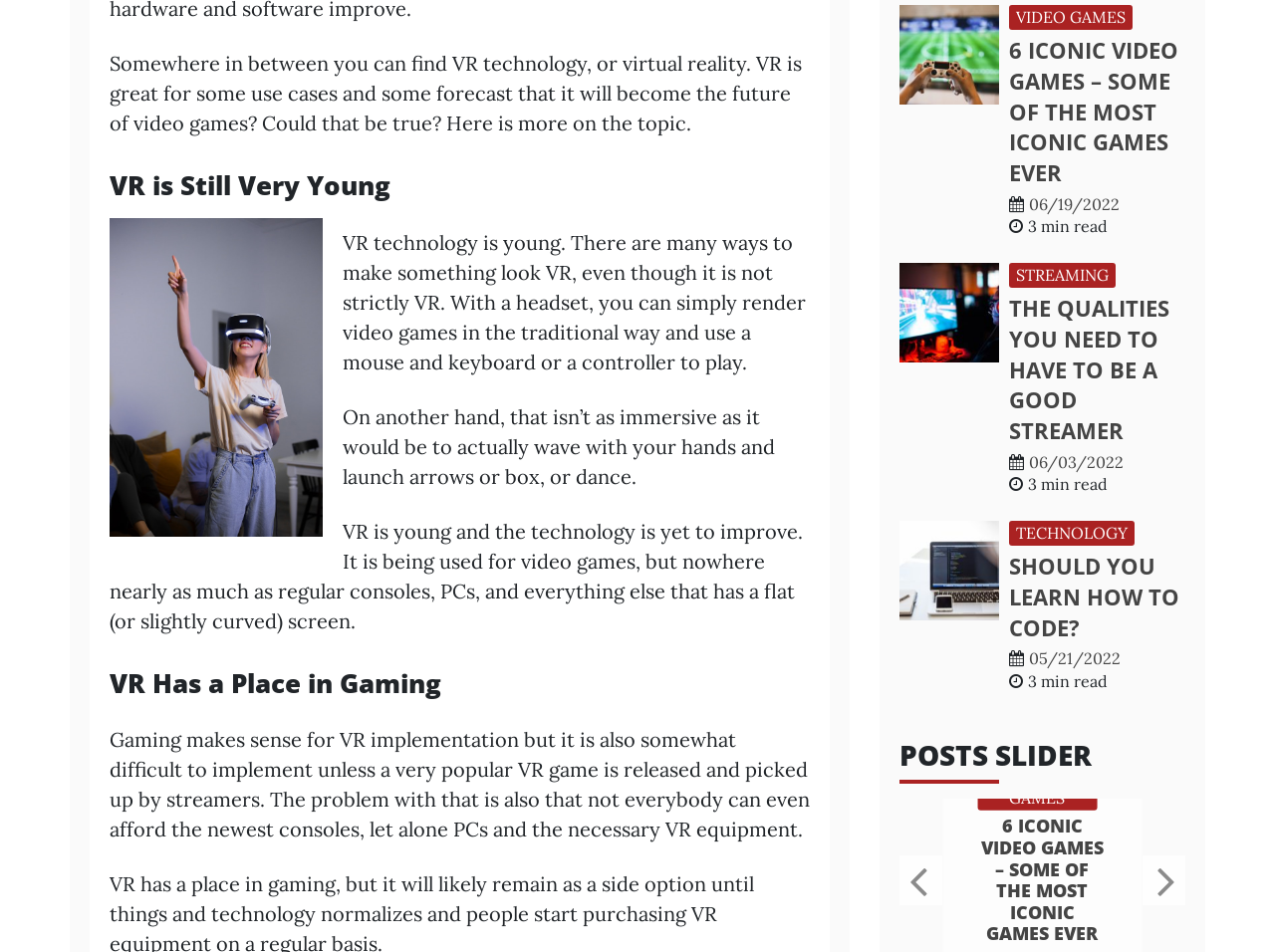Determine the coordinates of the bounding box that should be clicked to complete the instruction: "Click on the 'Previous' button". The coordinates should be represented by four float numbers between 0 and 1: [left, top, right, bottom].

[0.705, 0.899, 0.739, 0.951]